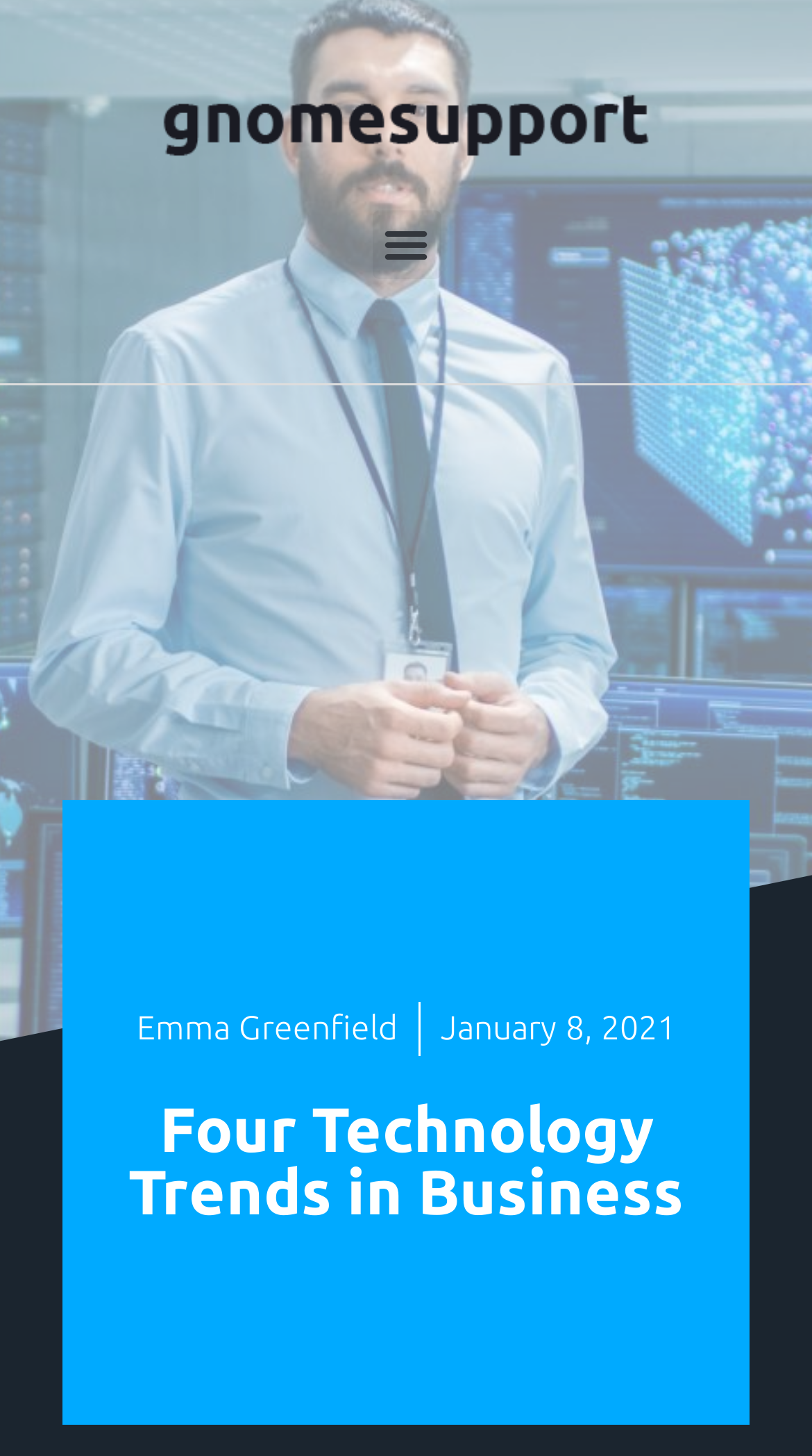Using the details in the image, give a detailed response to the question below:
Who is the author of the article?

The author of the article is mentioned below the menu toggle button, and it is 'Emma Greenfield'.